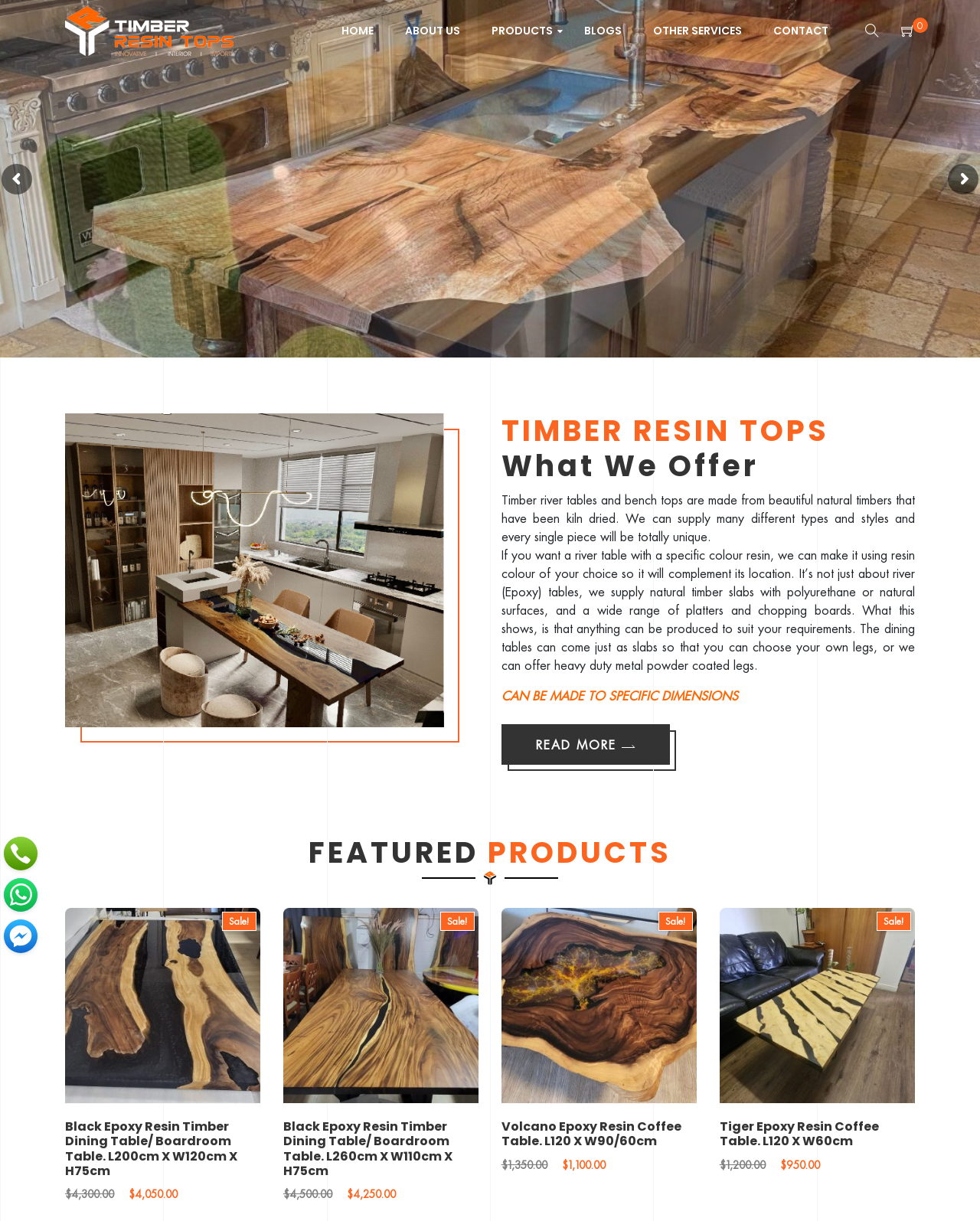Can you determine the bounding box coordinates of the area that needs to be clicked to fulfill the following instruction: "View Black Epoxy Resin Timber Dining Table"?

[0.066, 0.911, 0.266, 0.984]